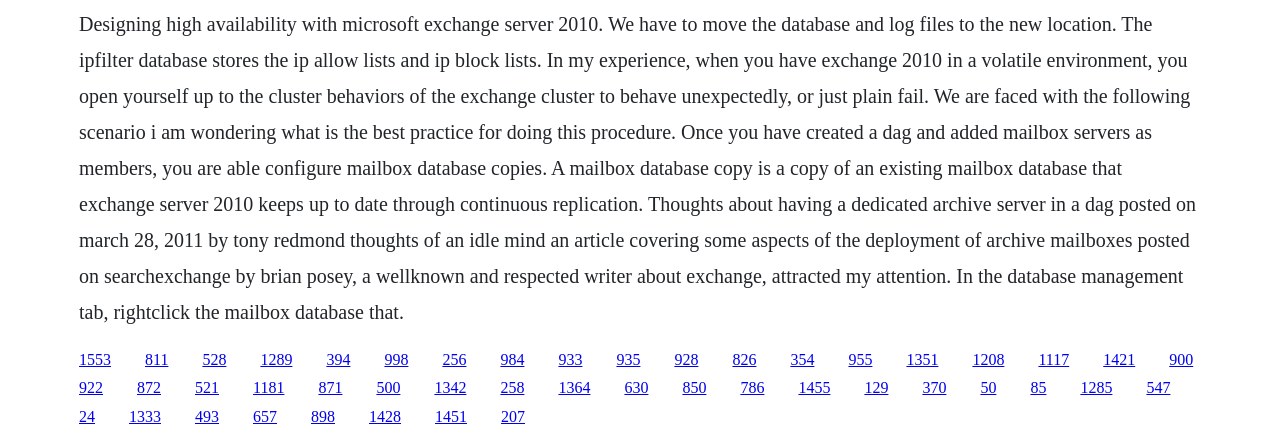Please specify the bounding box coordinates of the clickable section necessary to execute the following command: "Click the link '1289'".

[0.203, 0.797, 0.228, 0.835]